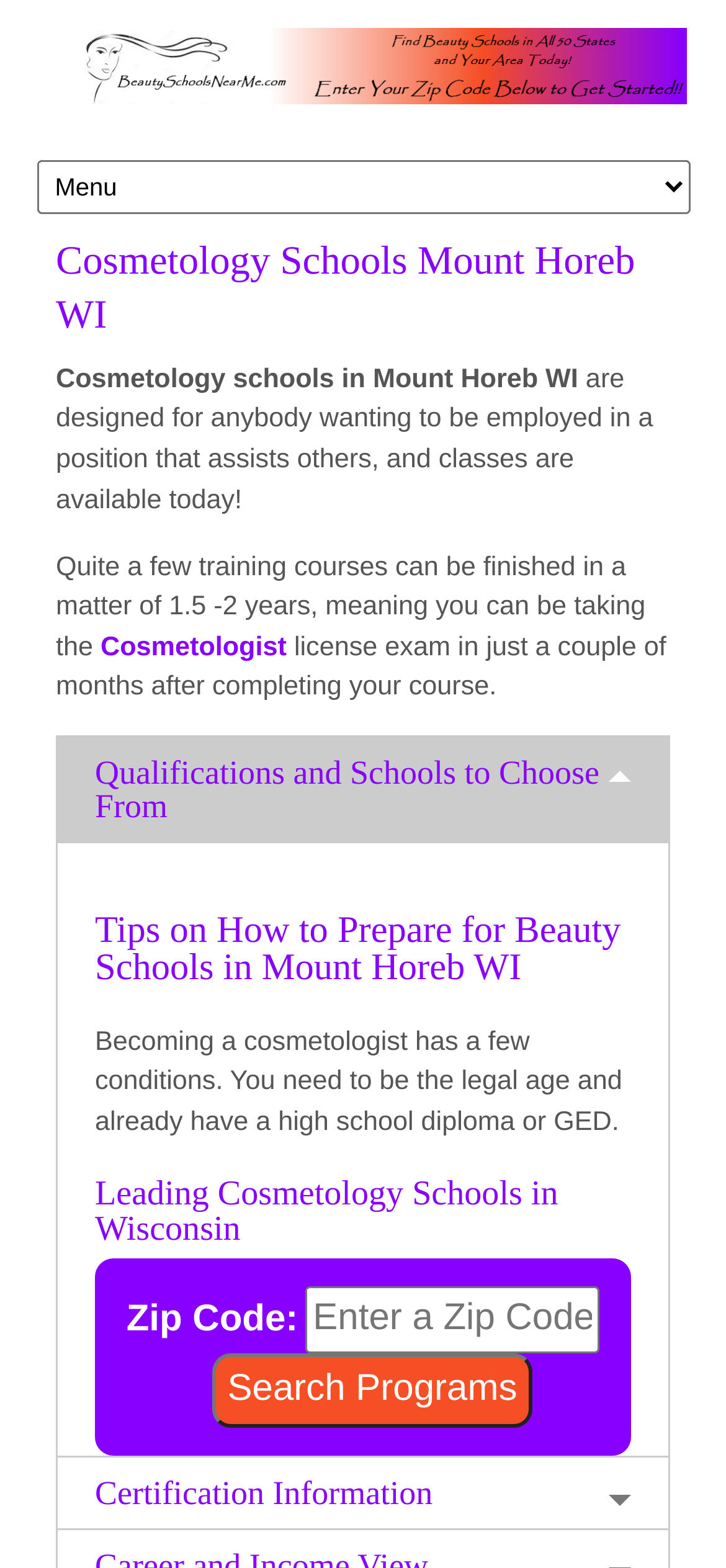Using the given description, provide the bounding box coordinates formatted as (top-left x, top-left y, bottom-right x, bottom-right y), with all values being floating point numbers between 0 and 1. Description: Certification Information

[0.077, 0.929, 0.923, 0.975]